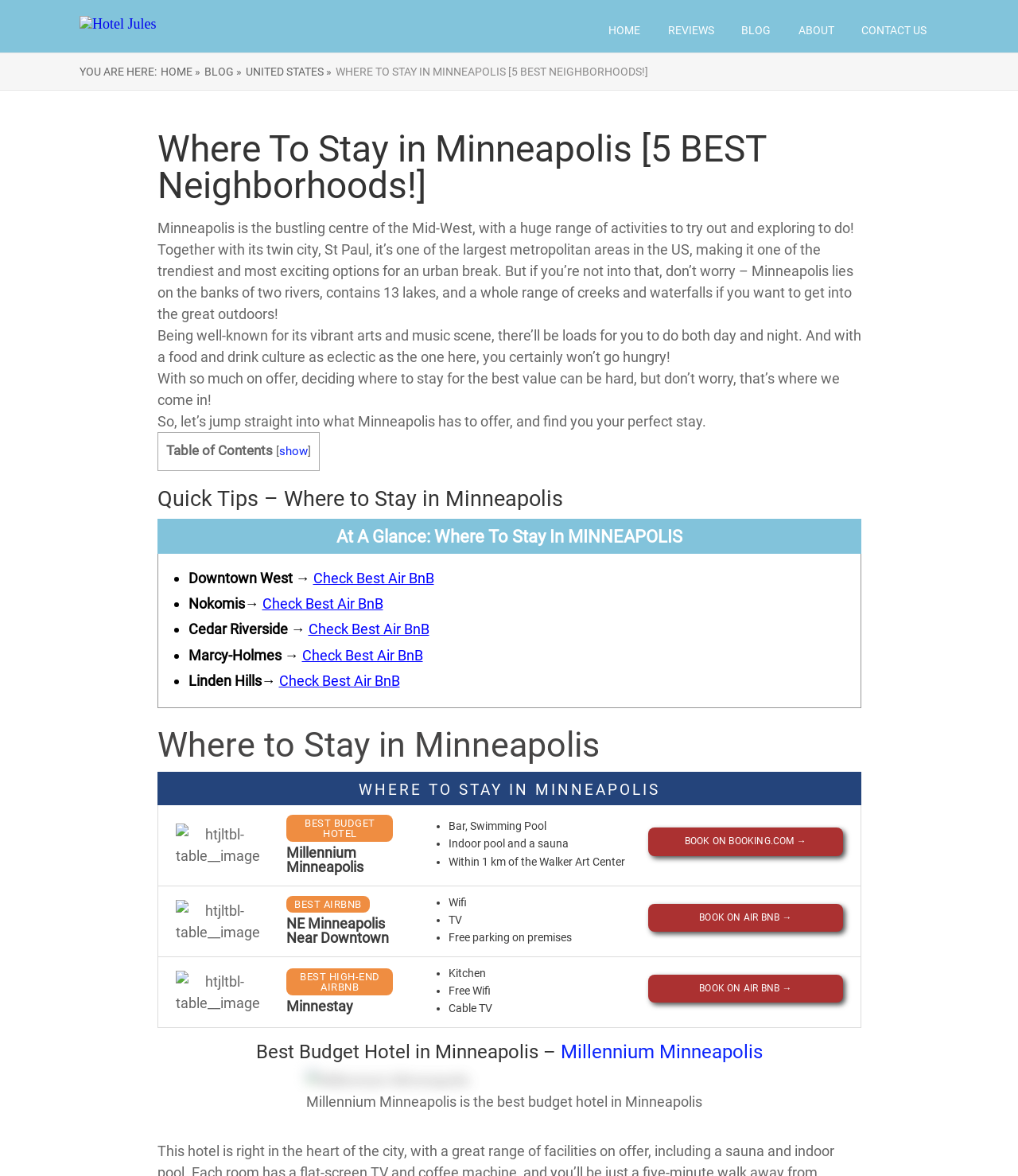Identify the bounding box coordinates of the element to click to follow this instruction: 'Check Best Air BnB in Downtown West'. Ensure the coordinates are four float values between 0 and 1, provided as [left, top, right, bottom].

[0.307, 0.484, 0.426, 0.498]